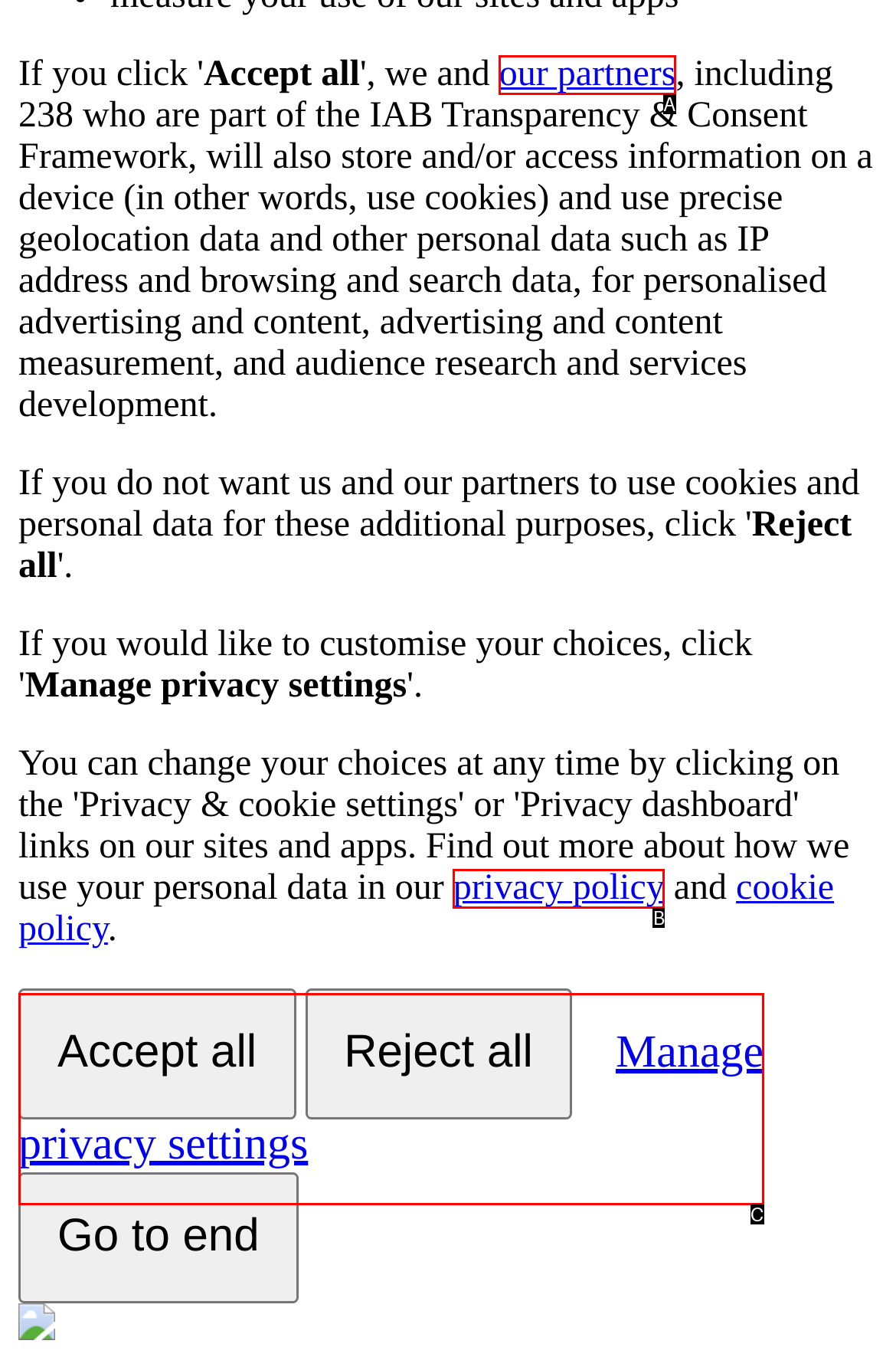Identify the option that corresponds to: Manage privacy settings
Respond with the corresponding letter from the choices provided.

C